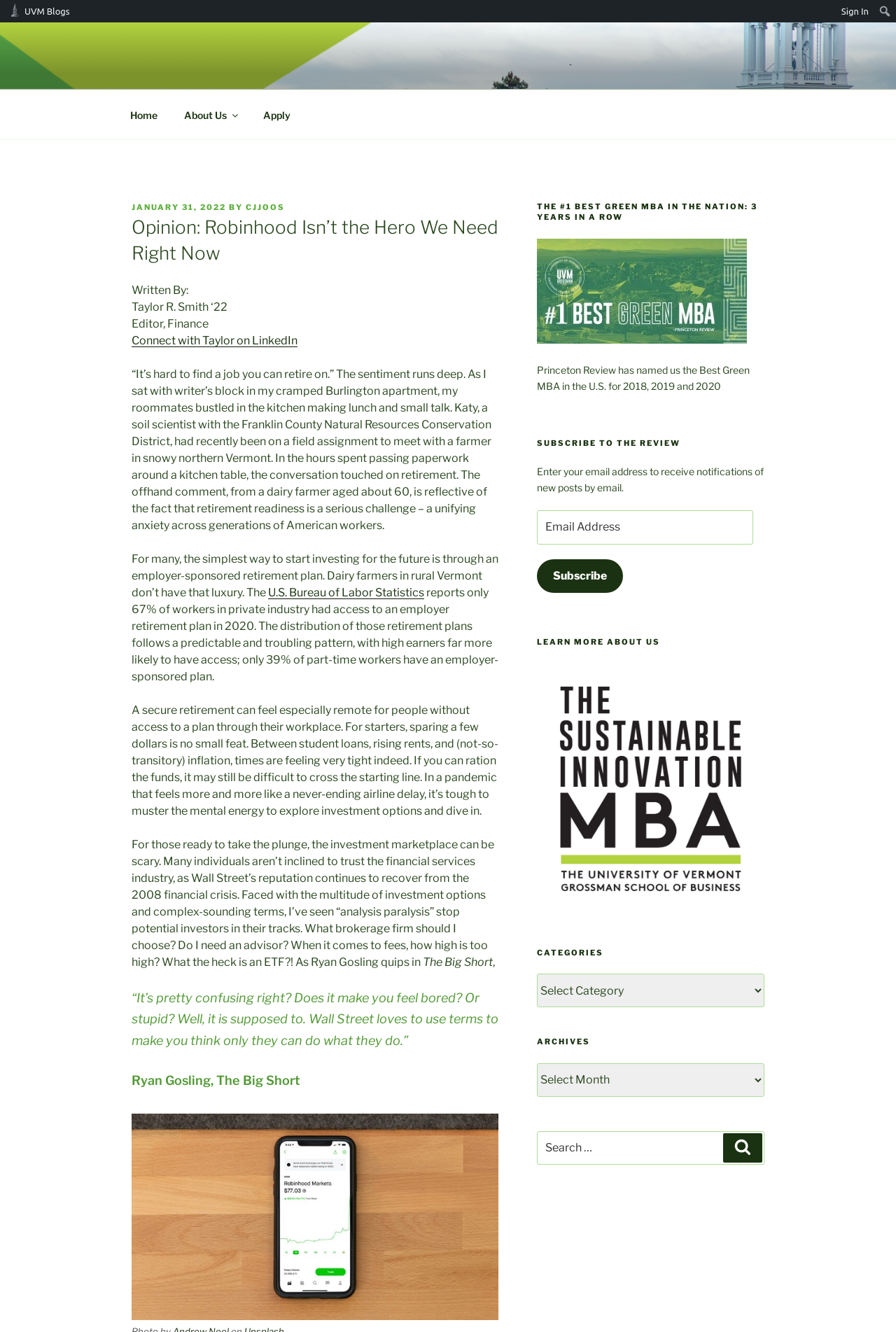Identify the bounding box for the UI element that is described as follows: "The Sustainable Innovation Review".

[0.147, 0.042, 0.802, 0.065]